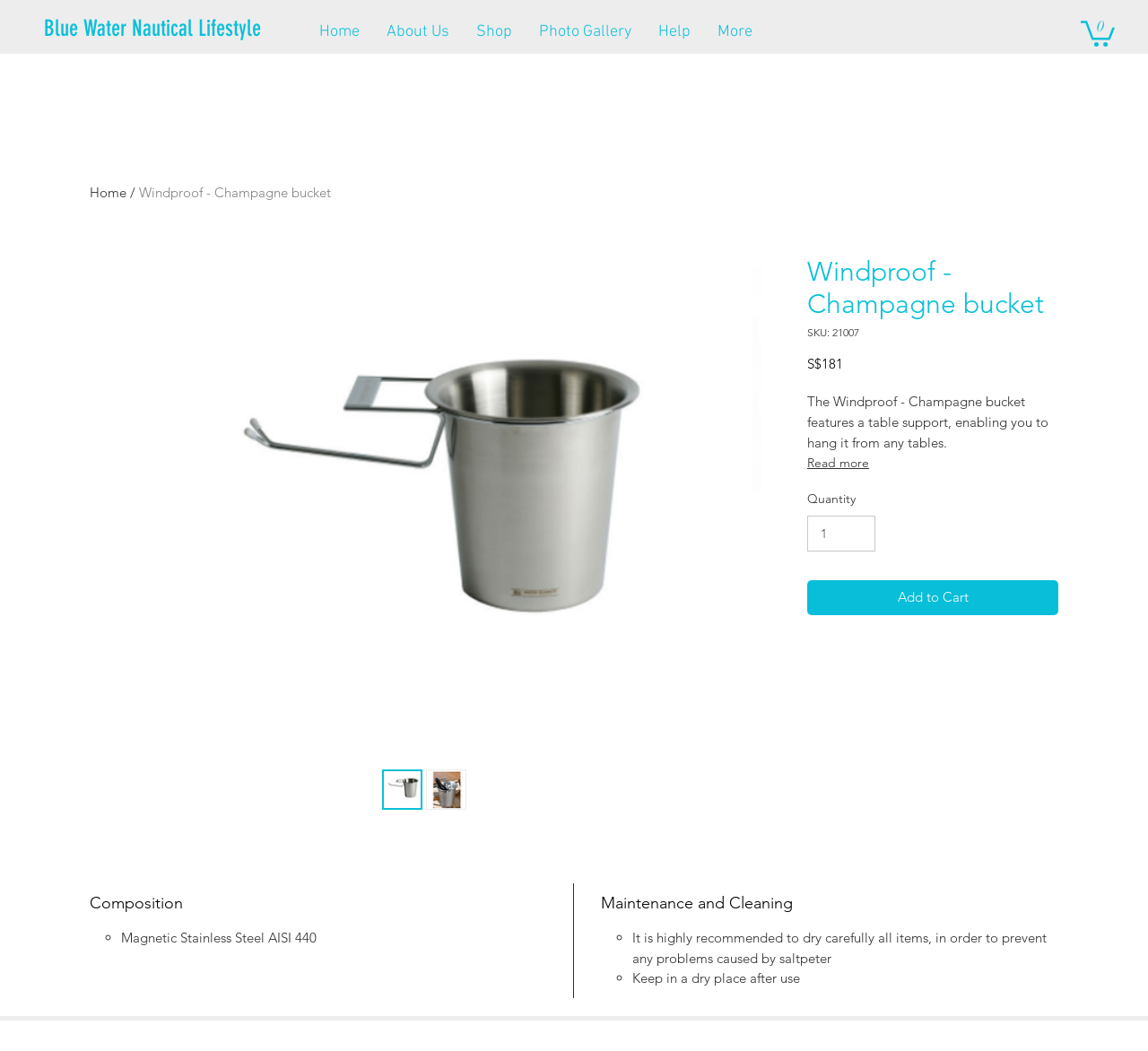Determine the coordinates of the bounding box for the clickable area needed to execute this instruction: "Change the 'Quantity'".

[0.703, 0.49, 0.763, 0.525]